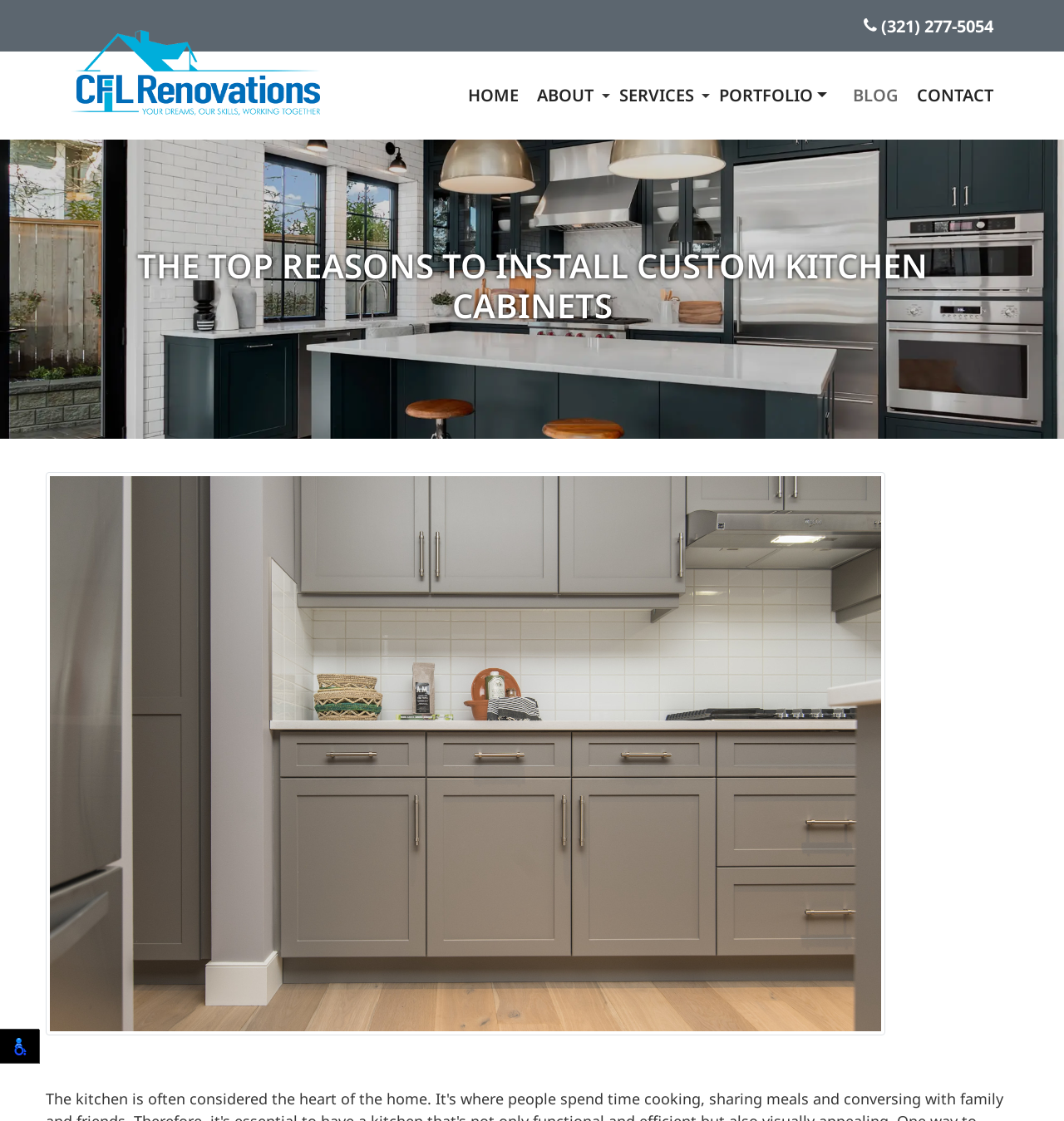Please identify the bounding box coordinates of the element I need to click to follow this instruction: "view PORTFOLIO".

[0.667, 0.046, 0.793, 0.125]